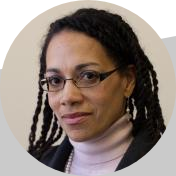What is Erica James known for?
Based on the image, give a one-word or short phrase answer.

Understanding violence, trauma, and human rights